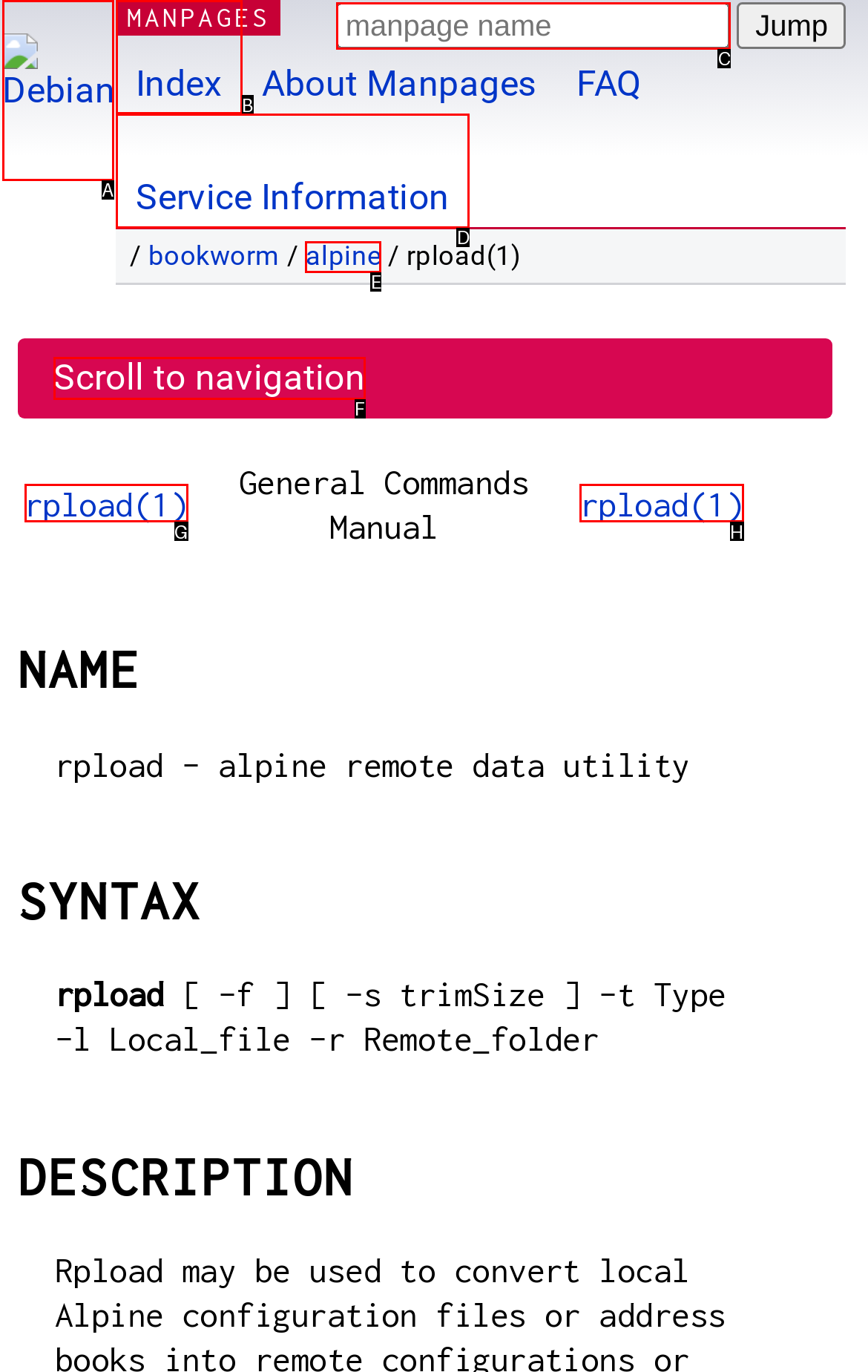From the provided options, pick the HTML element that matches the description: name="q" placeholder="manpage name". Respond with the letter corresponding to your choice.

C